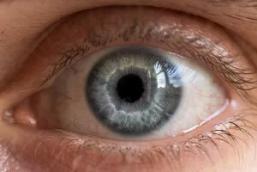Compose a detailed narrative for the image.

The image showcases a close-up view of a human eye, highlighting its intricate details. The iris is a striking blue-gray color, surrounded by a darker ring, while the pupil is perfectly round and black, drawing immediate focus. The eyelashes are visible, framing the eye and adding to its expressive quality. This imagery may relate to topics such as iridology, a natural healing practice that interprets the patterns and colors of the iris to assess an individual's health, as indicated in the surrounding content about natural remedies and personalized care from a naturopath.